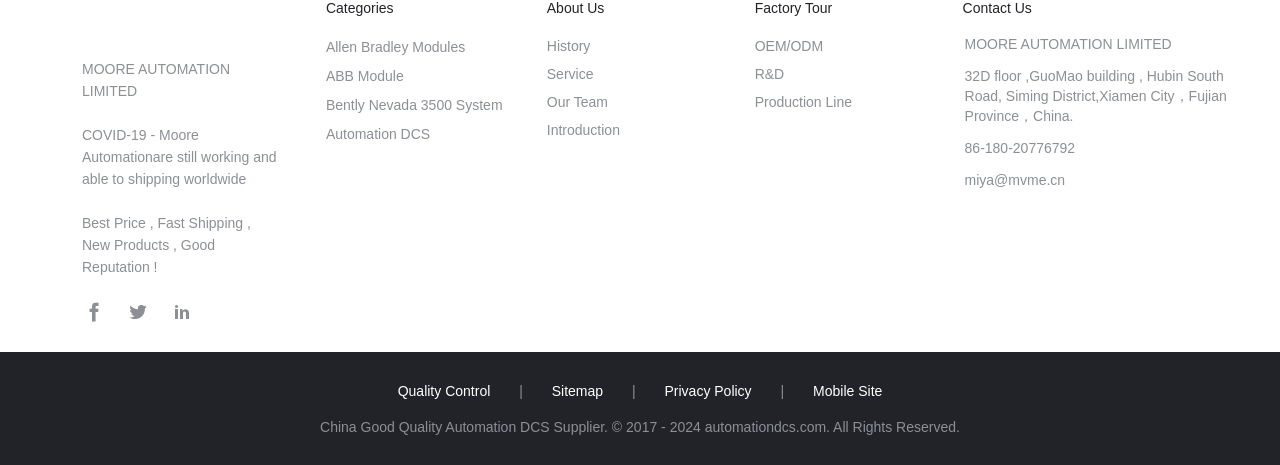Use a single word or phrase to answer the question:
What is the copyright year range of the webpage?

2017 - 2024